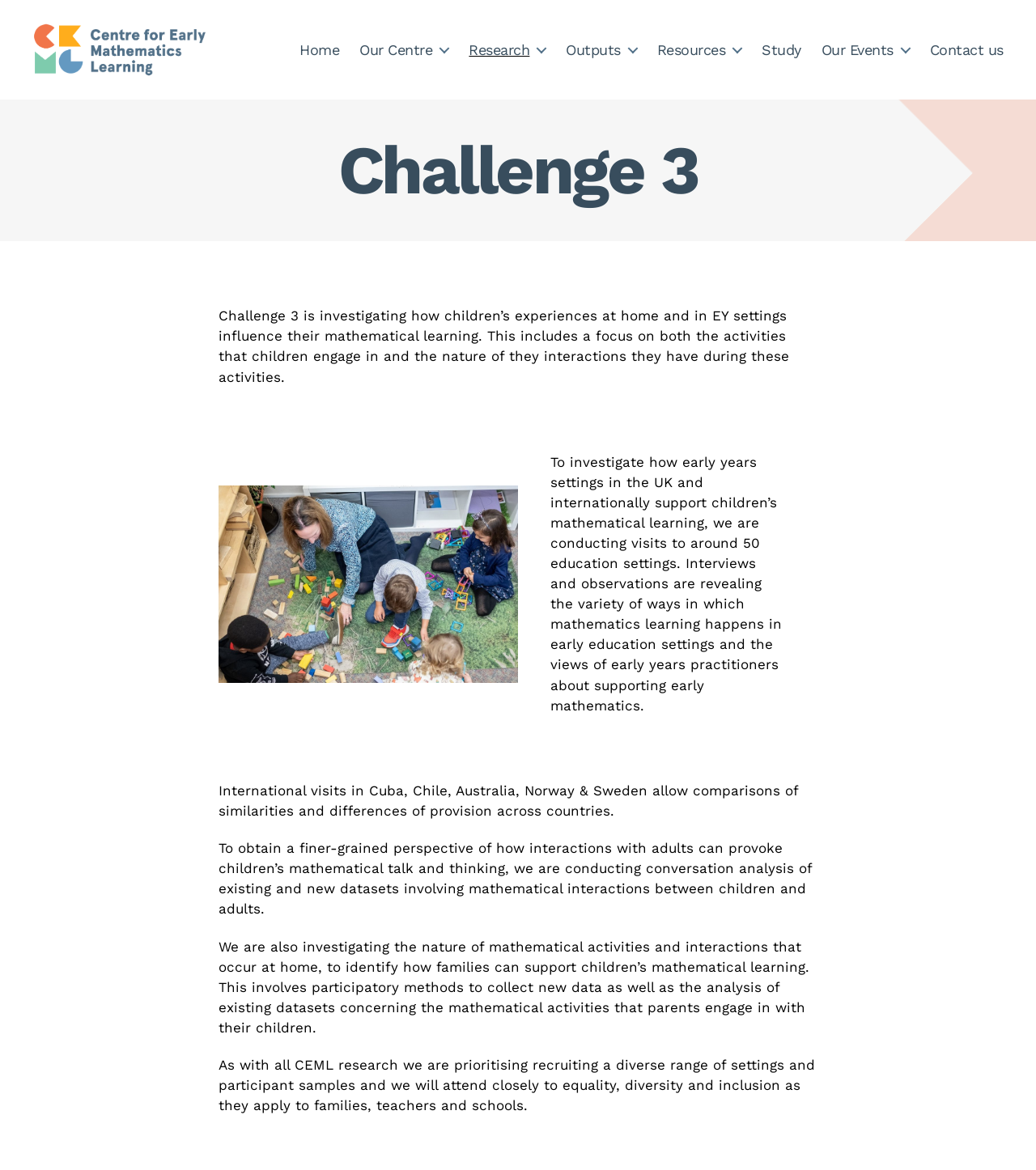Can you specify the bounding box coordinates of the area that needs to be clicked to fulfill the following instruction: "Click on the CEML link"?

[0.031, 0.019, 0.259, 0.082]